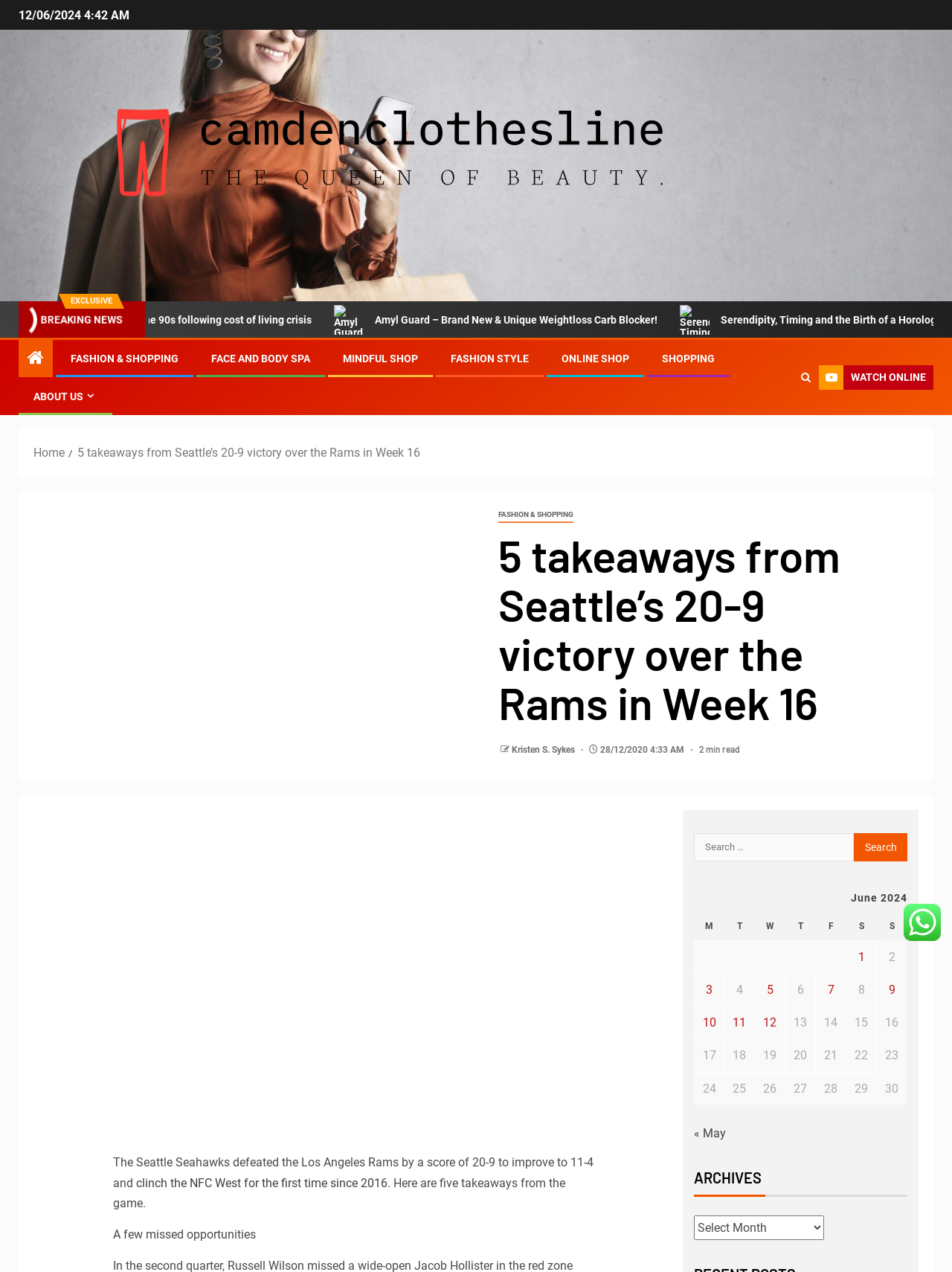Identify the bounding box coordinates necessary to click and complete the given instruction: "Search for something".

[0.729, 0.655, 0.953, 0.677]